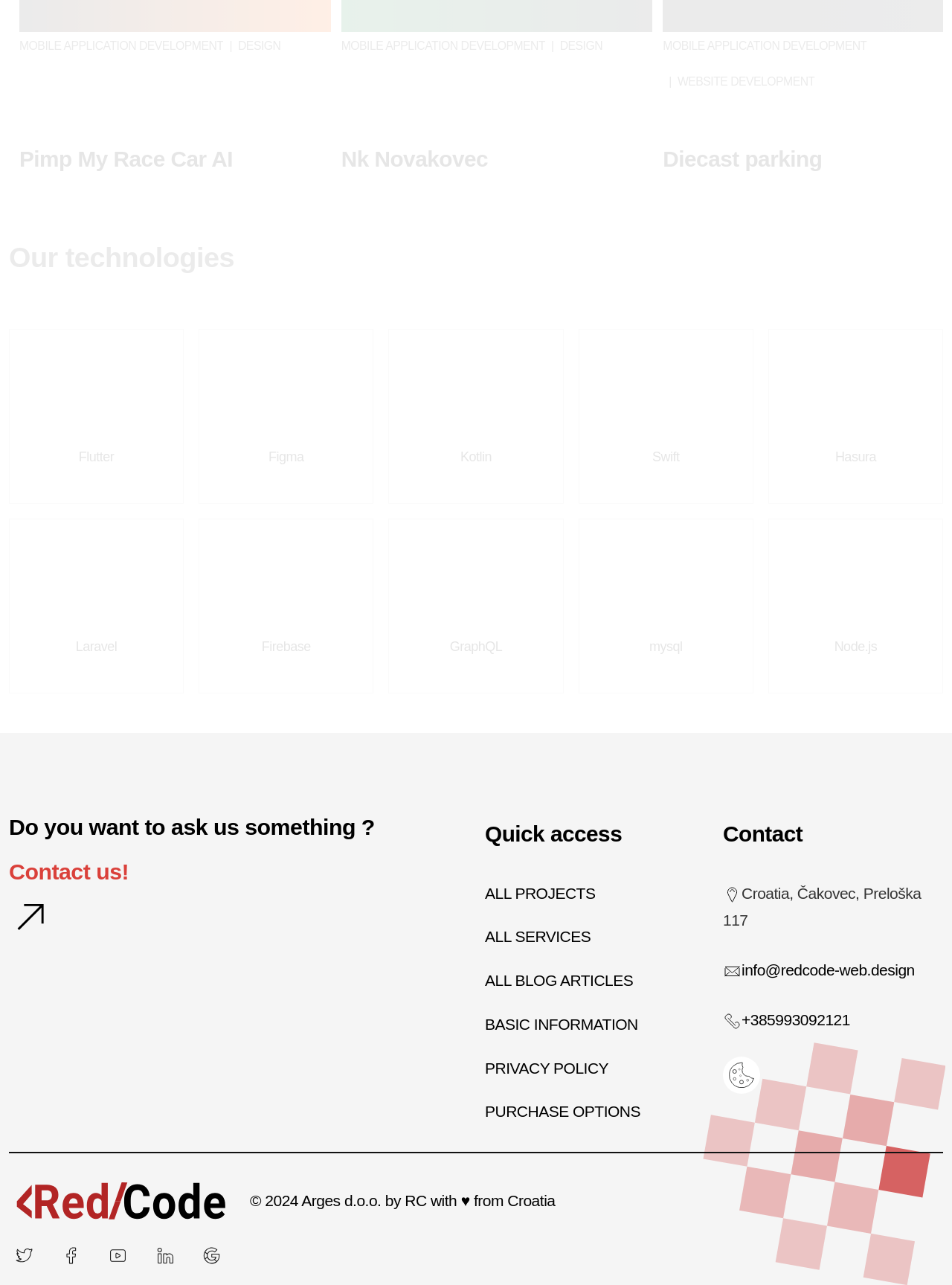Pinpoint the bounding box coordinates of the clickable element needed to complete the instruction: "View ALL PROJECTS". The coordinates should be provided as four float numbers between 0 and 1: [left, top, right, bottom].

[0.509, 0.685, 0.625, 0.706]